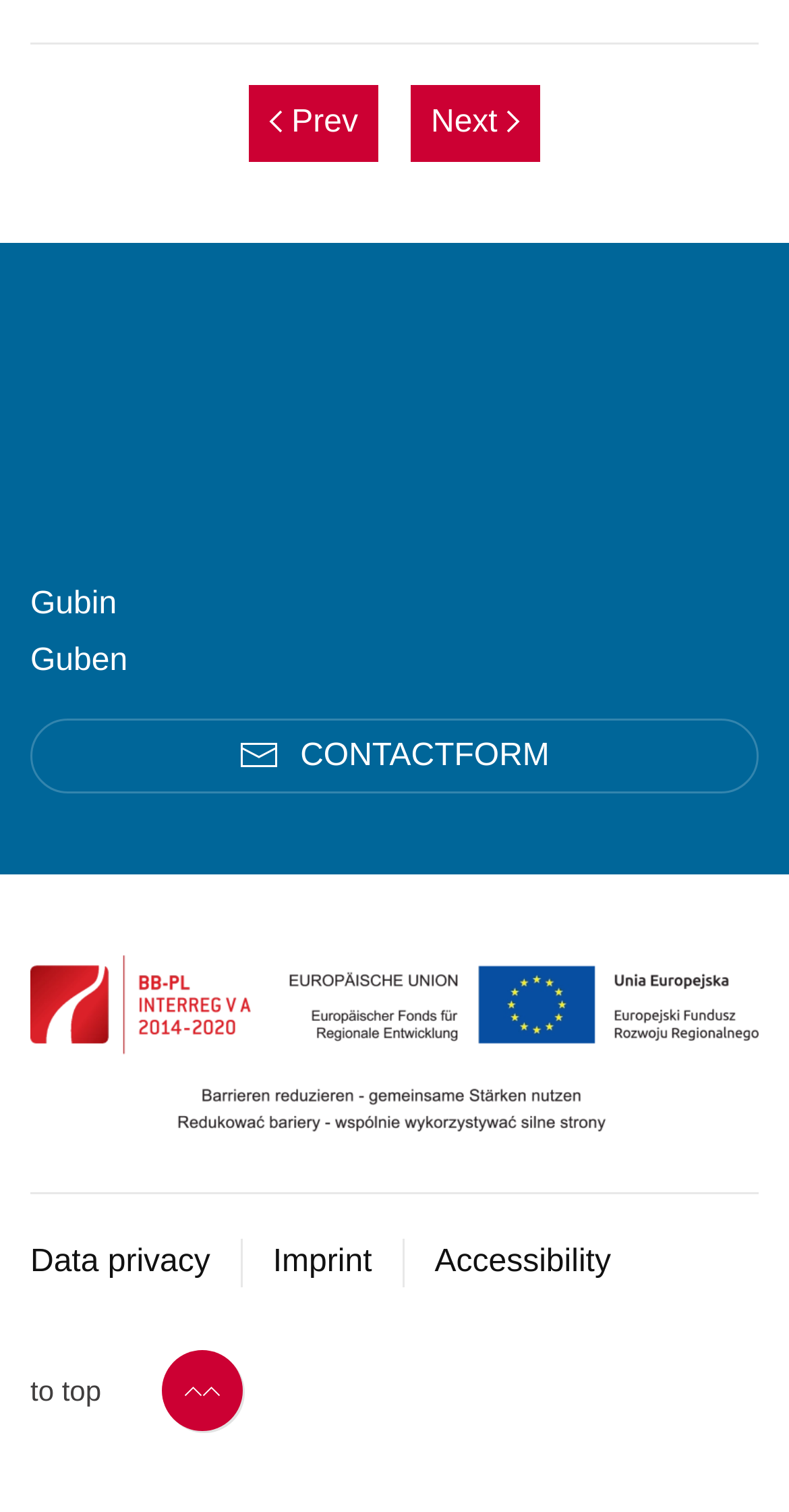Please reply to the following question with a single word or a short phrase:
What is the purpose of the button at the bottom?

Back to top